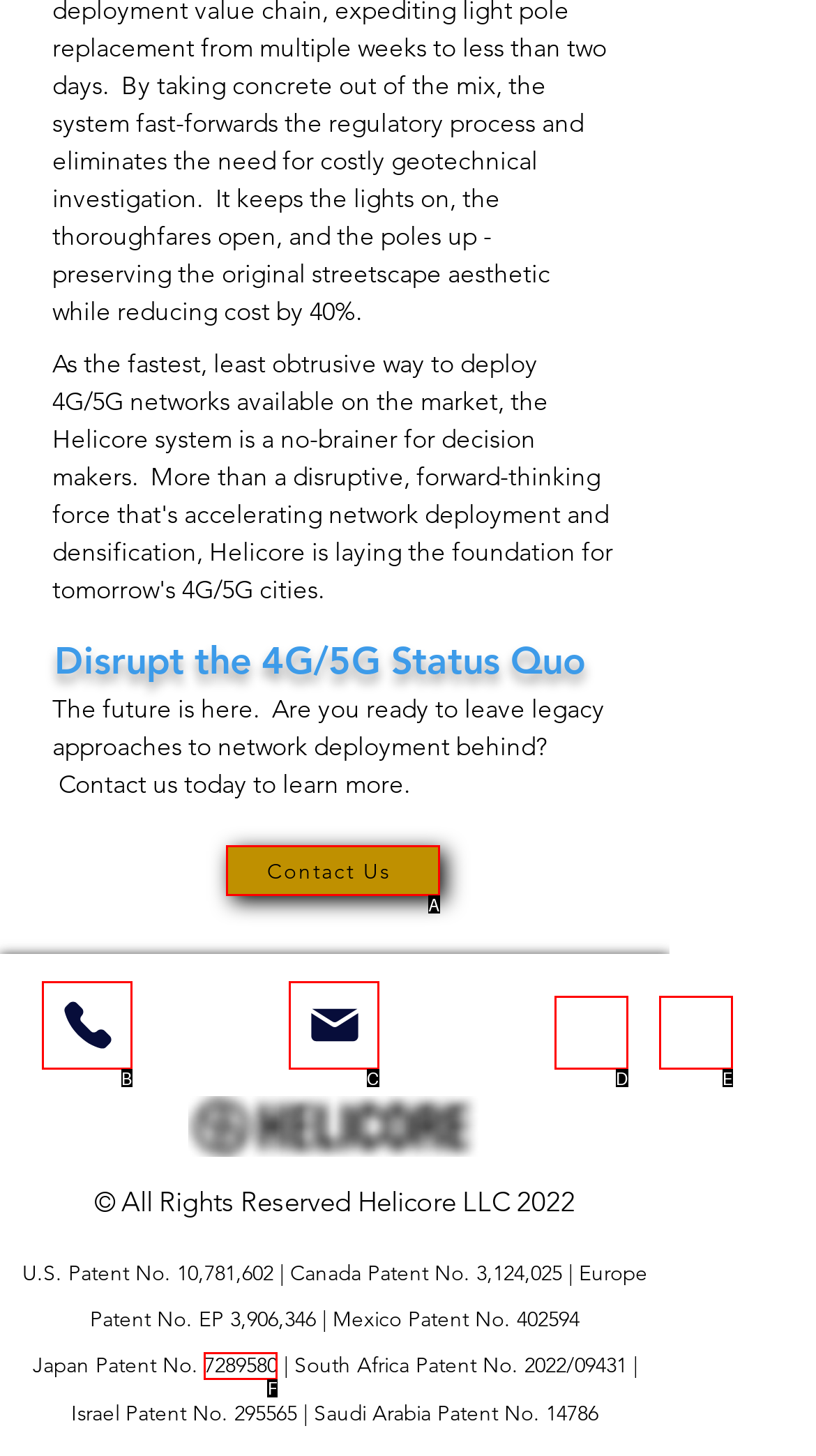Select the letter of the HTML element that best fits the description: Phone
Answer with the corresponding letter from the provided choices.

B